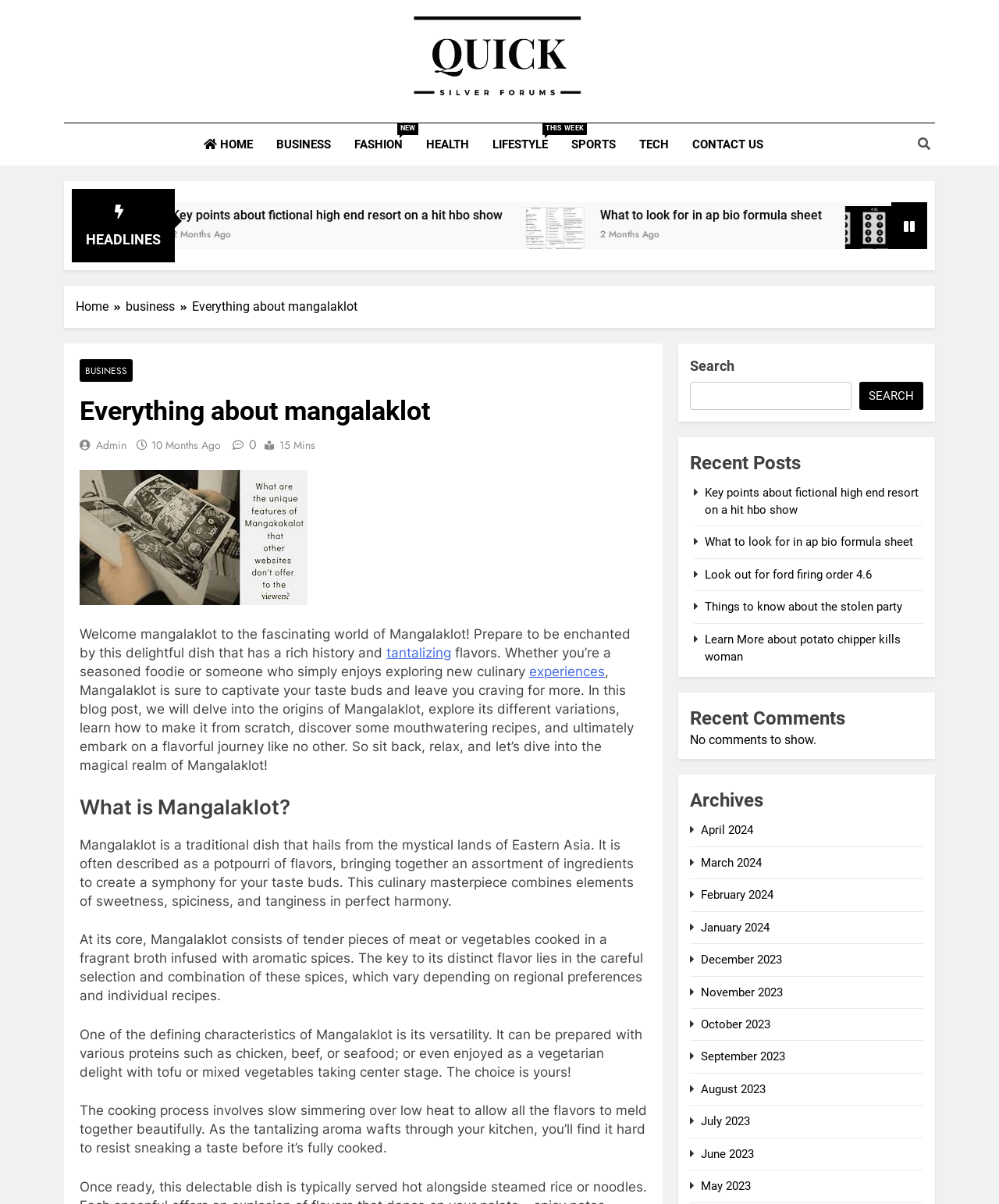Kindly provide the bounding box coordinates of the section you need to click on to fulfill the given instruction: "Read the article about Mangalaklot".

[0.08, 0.33, 0.648, 0.352]